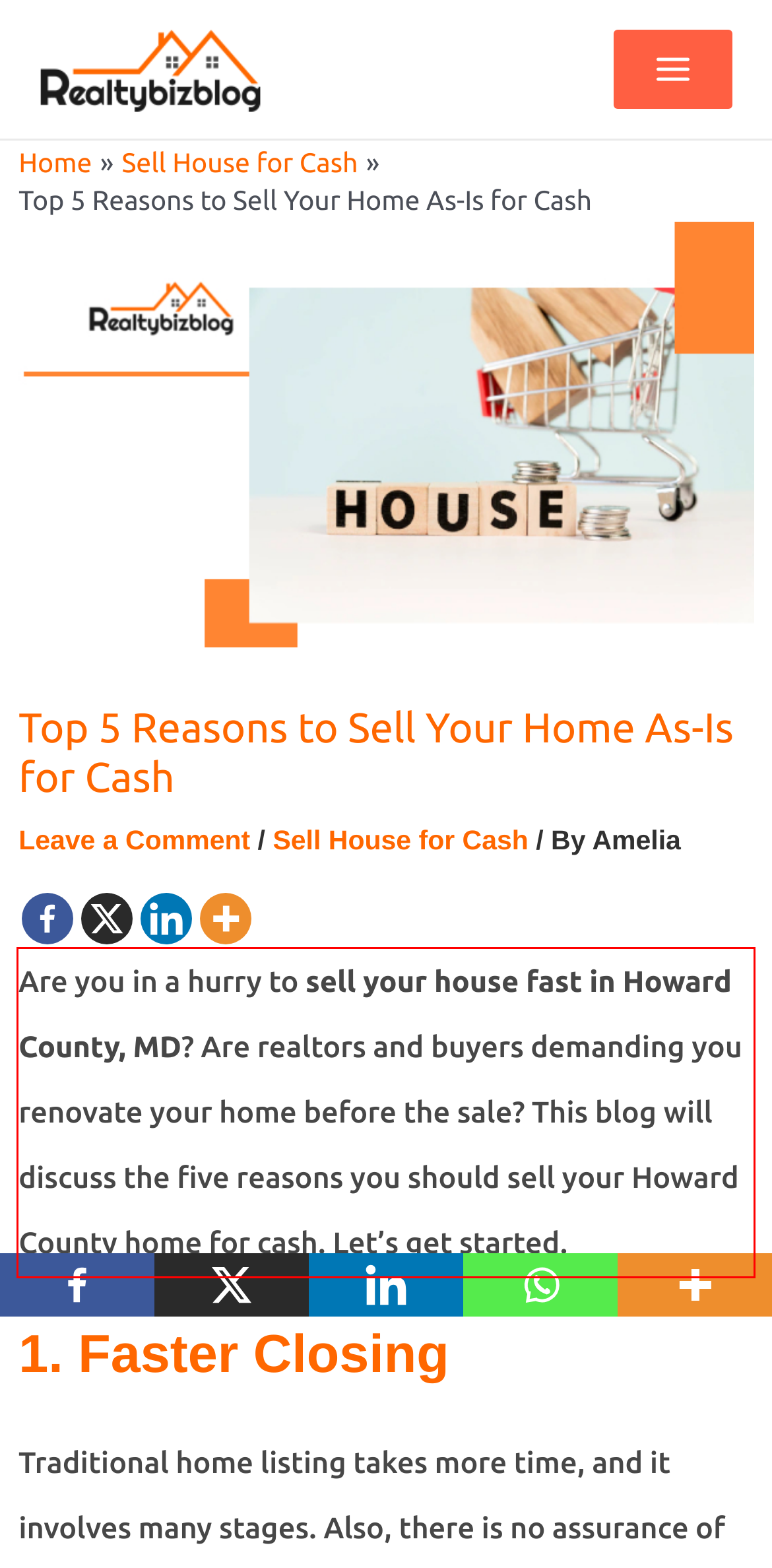You are provided with a screenshot of a webpage featuring a red rectangle bounding box. Extract the text content within this red bounding box using OCR.

Are you in a hurry to sell your house fast in Howard County, MD? Are realtors and buyers demanding you renovate your home before the sale? This blog will discuss the five reasons you should sell your Howard County home for cash. Let’s get started.